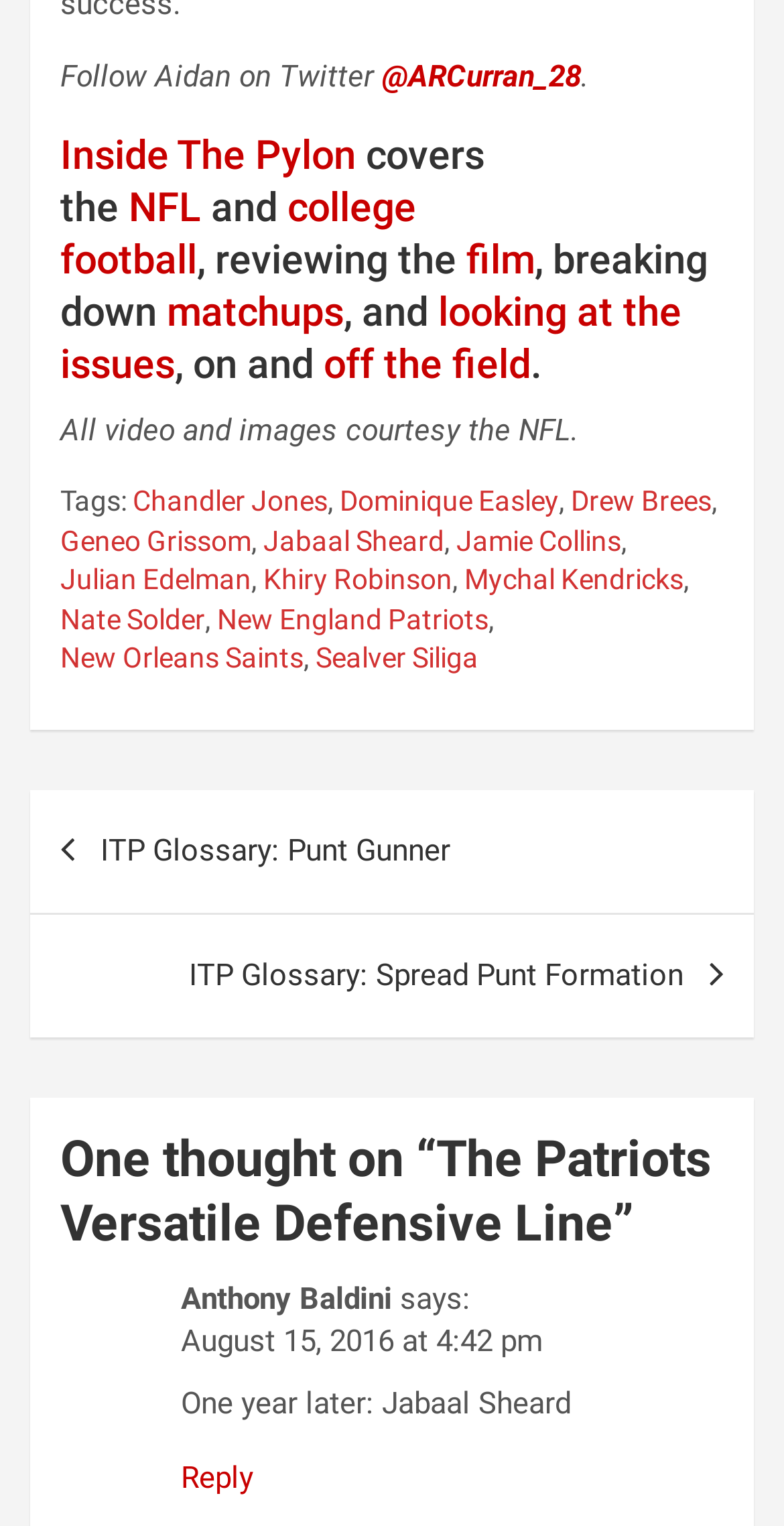Please identify the bounding box coordinates of the clickable region that I should interact with to perform the following instruction: "Go to the next post". The coordinates should be expressed as four float numbers between 0 and 1, i.e., [left, top, right, bottom].

[0.038, 0.518, 0.962, 0.598]